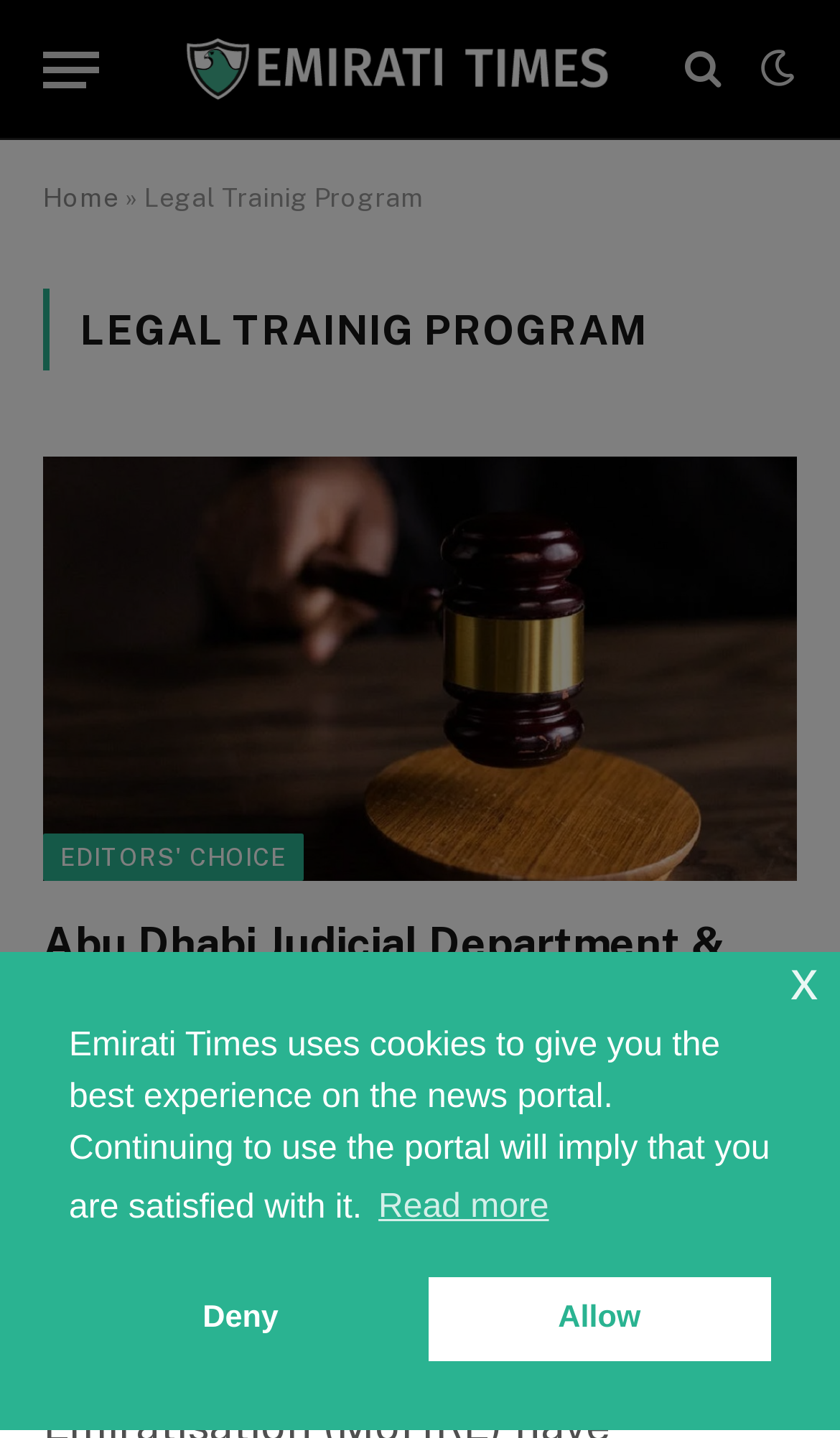Identify the bounding box coordinates of the area you need to click to perform the following instruction: "View the news by News Desk".

[0.095, 0.776, 0.259, 0.797]